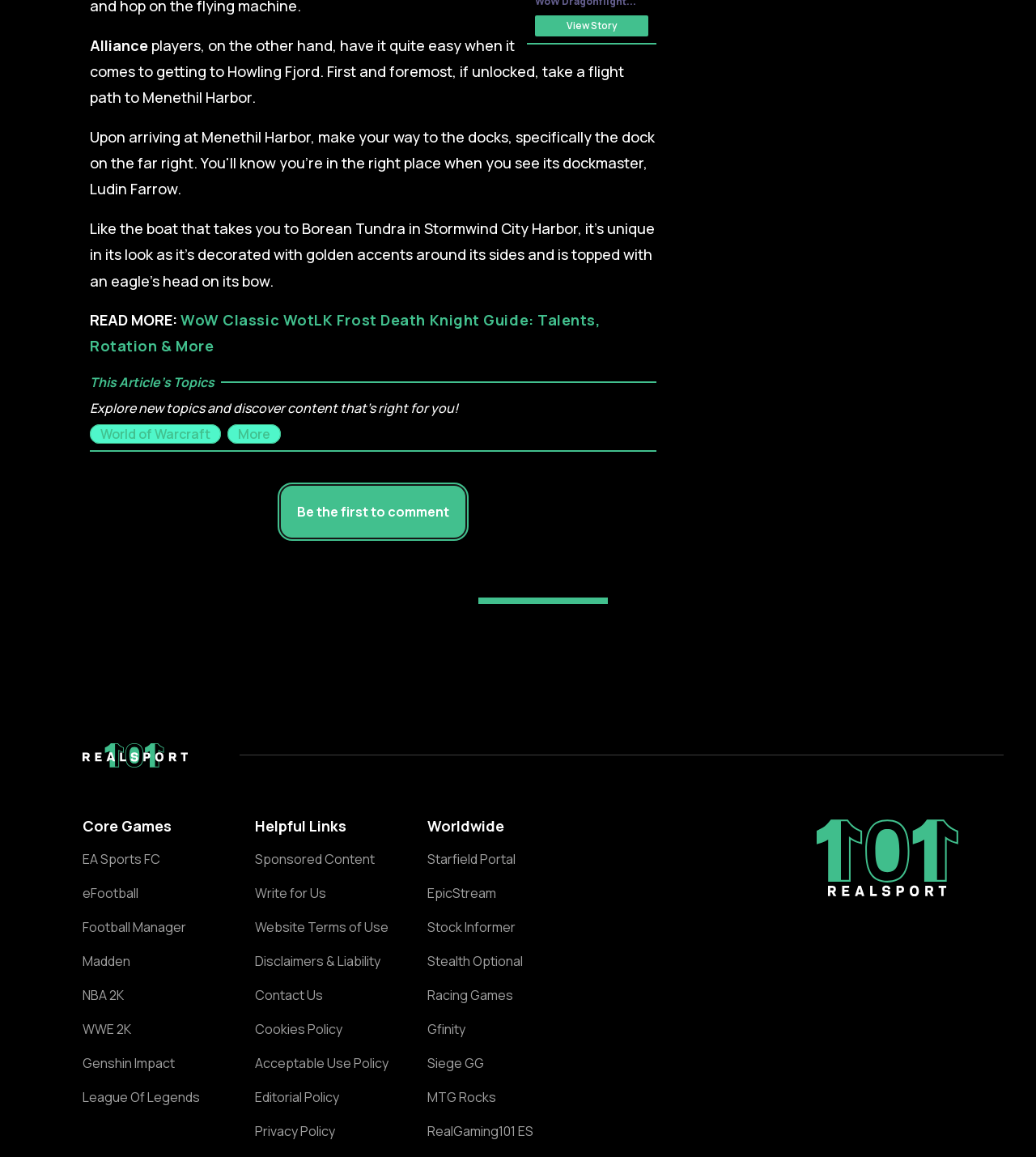Predict the bounding box of the UI element based on this description: "Check out the undefined comments".

[0.232, 0.373, 0.488, 0.421]